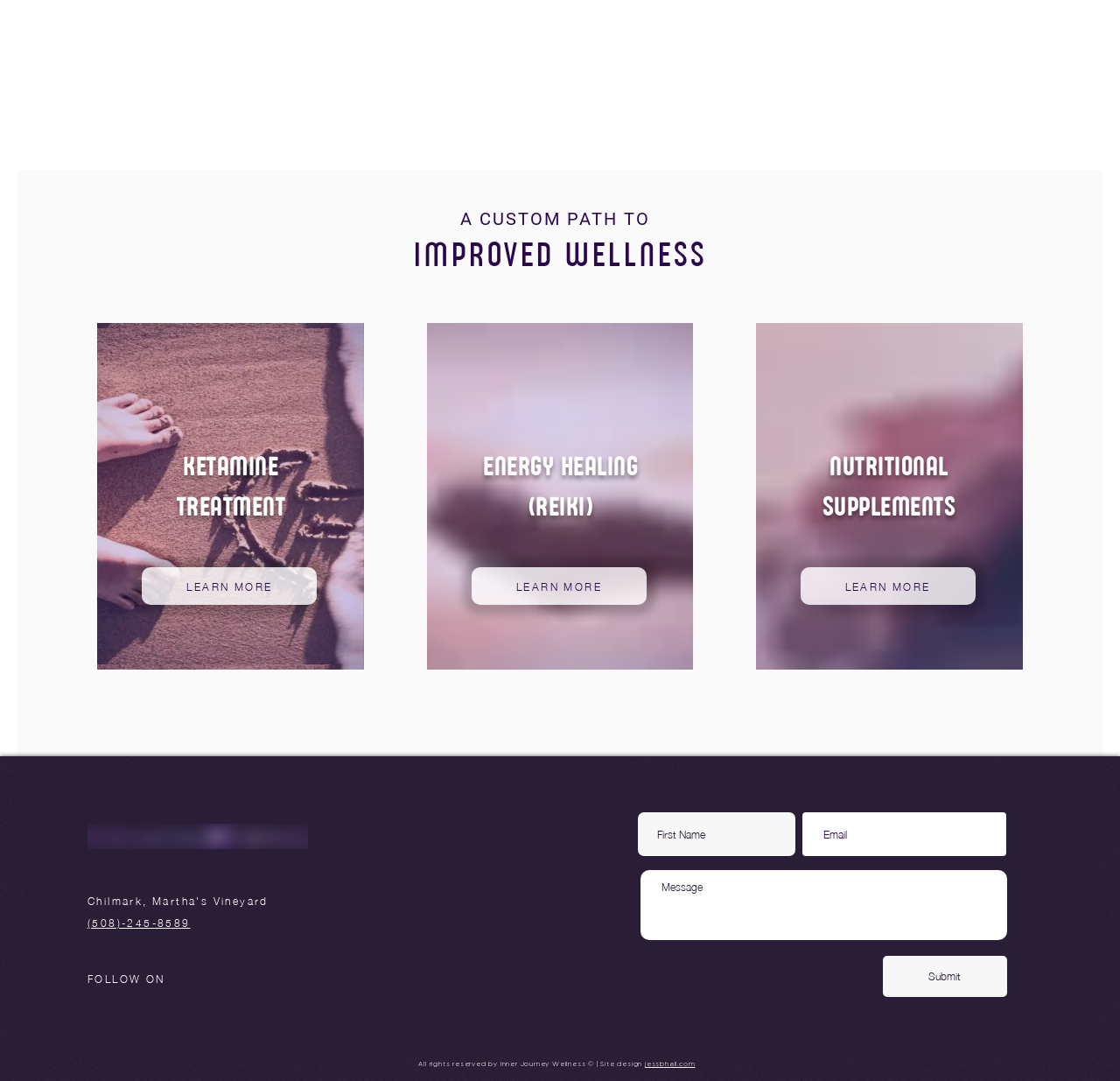Answer the question below in one word or phrase:
How many types of wellness treatments are offered?

3